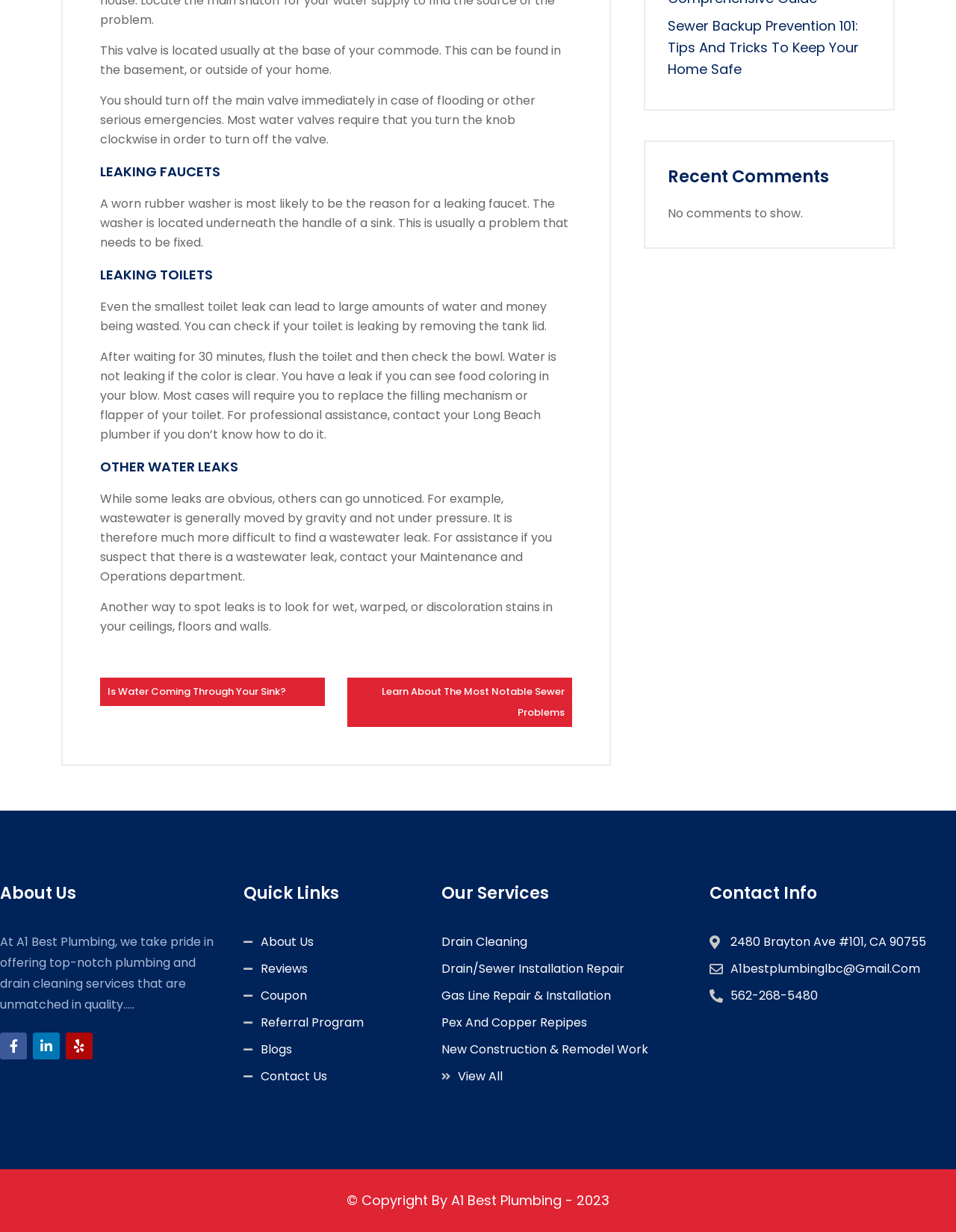How can you check if your toilet is leaking?
Respond to the question with a well-detailed and thorough answer.

According to the instructions on the webpage, to check if your toilet is leaking, you need to remove the tank lid, wait for 30 minutes, flush the toilet, and then check the bowl for any signs of leakage.